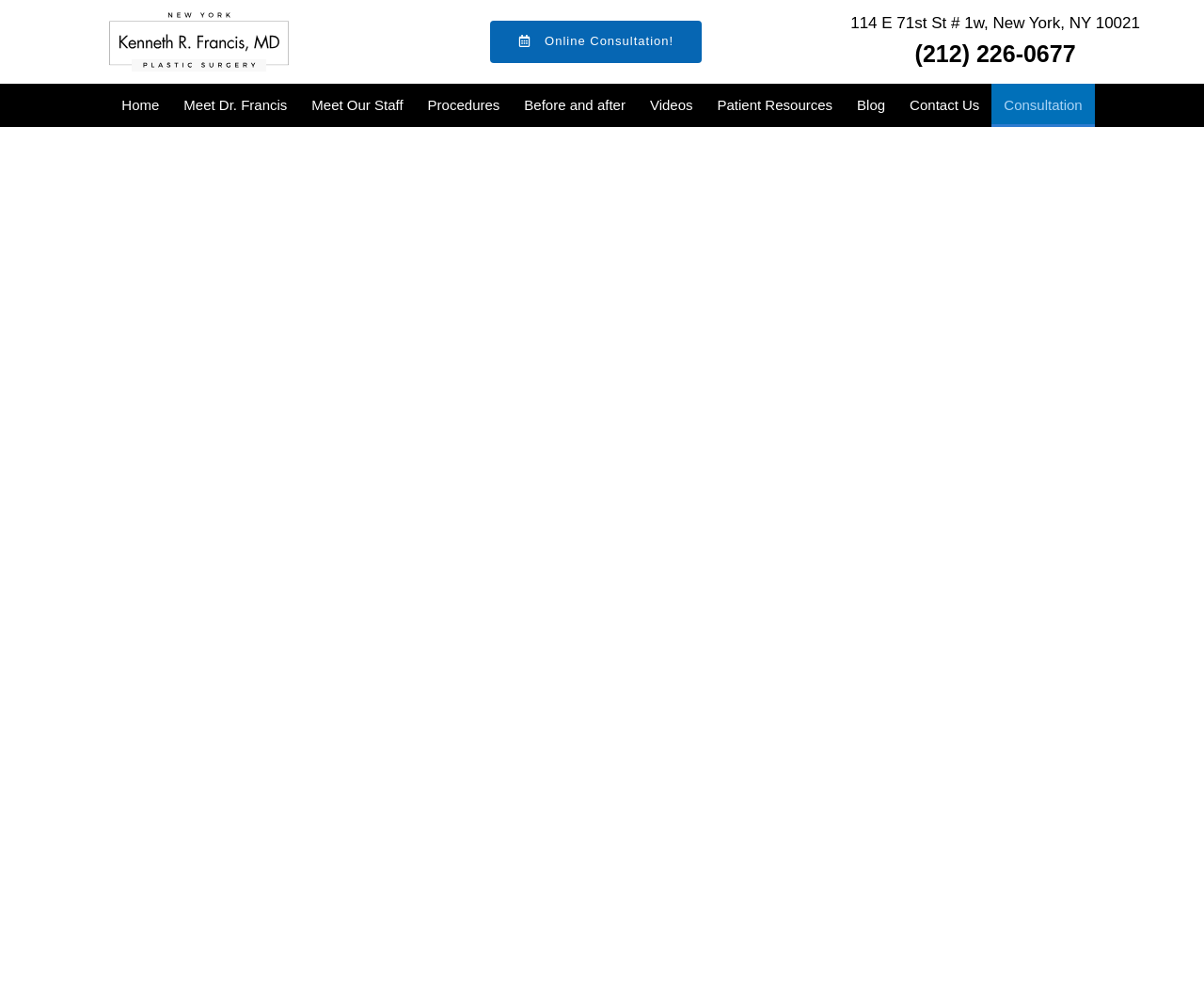Determine the bounding box coordinates of the area to click in order to meet this instruction: "Visit the homepage".

[0.091, 0.084, 0.142, 0.127]